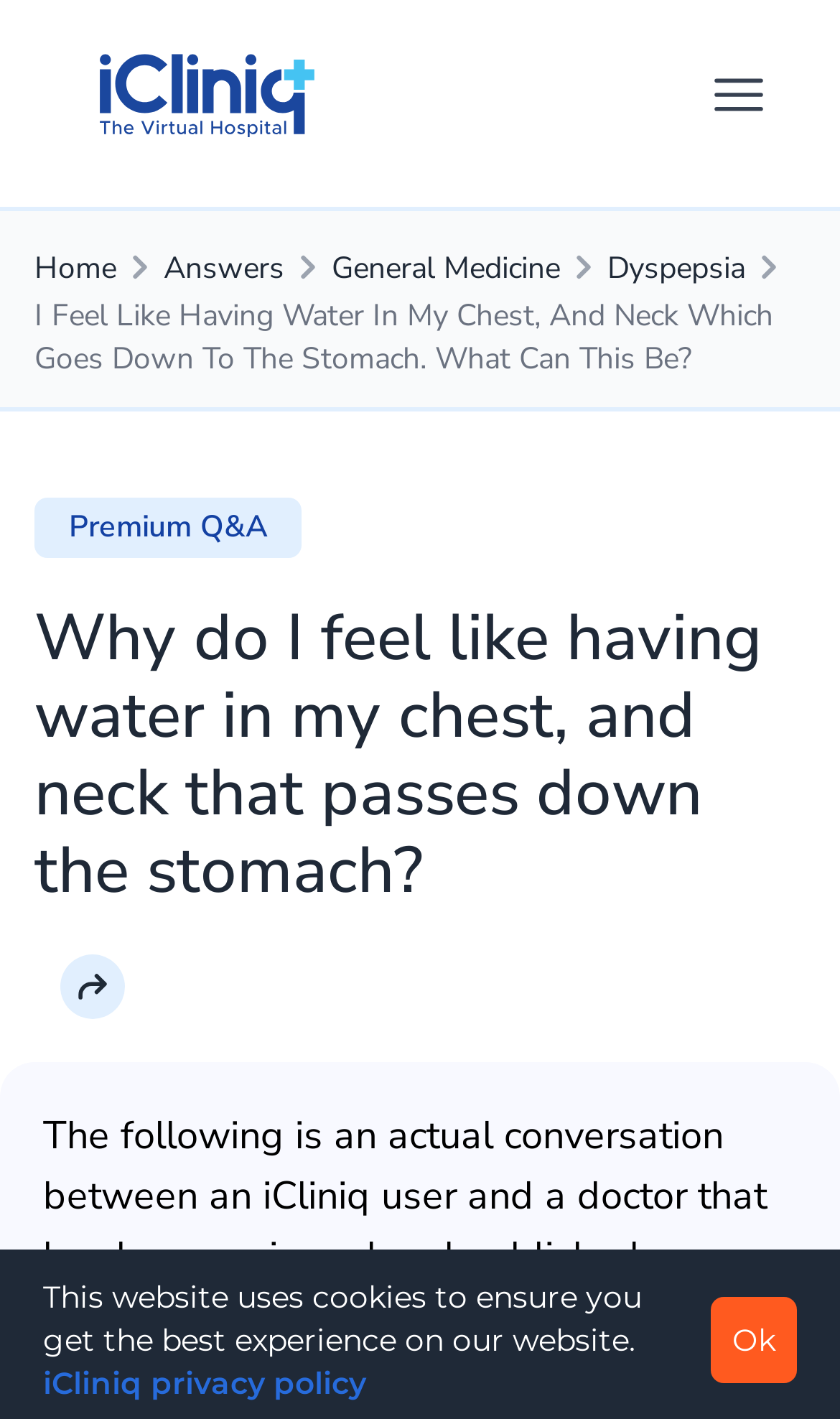Can you show the bounding box coordinates of the region to click on to complete the task described in the instruction: "Click the iCliniq Logo"?

[0.082, 0.036, 0.41, 0.097]